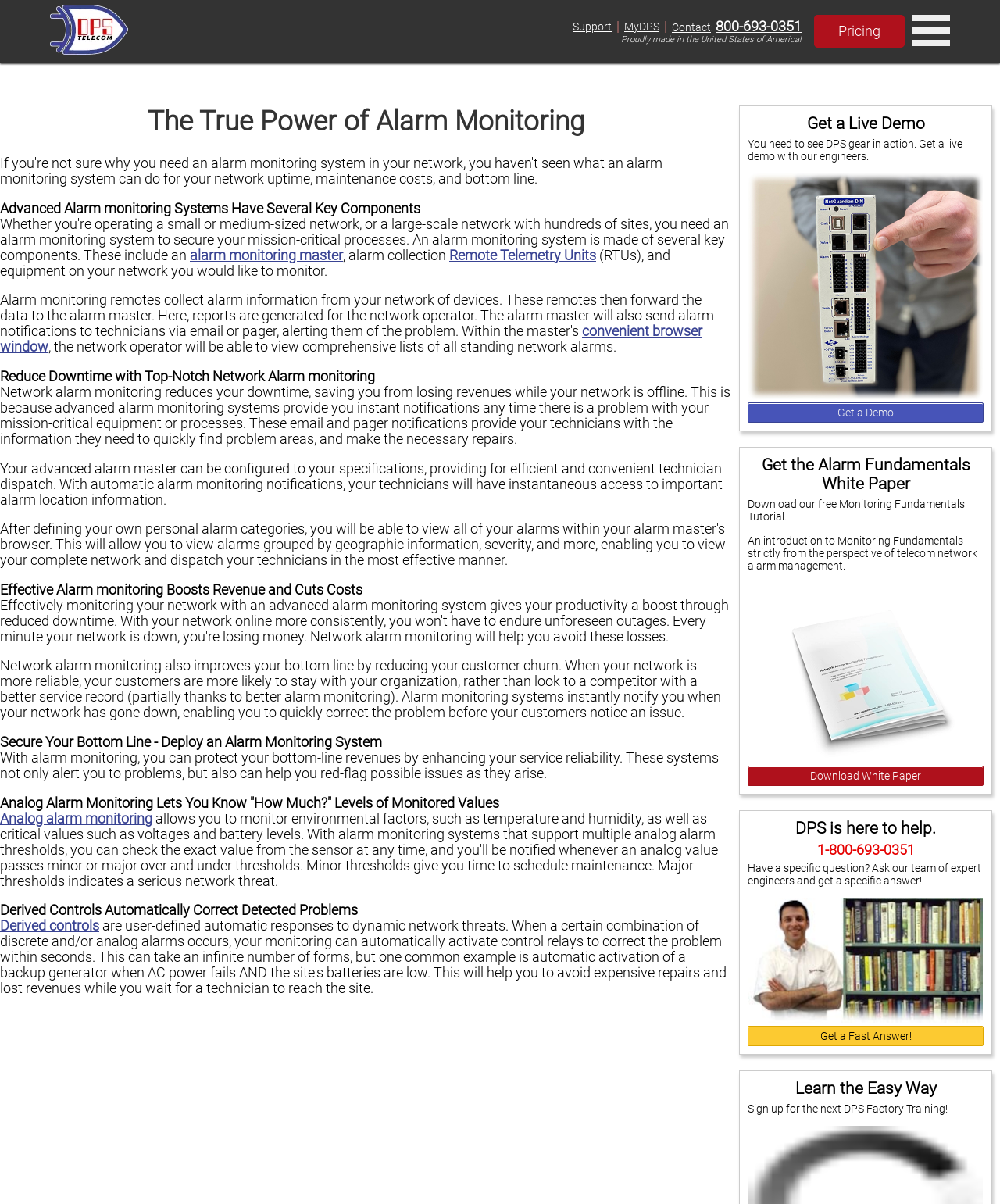What is the purpose of alarm monitoring?
Answer the question with a single word or phrase derived from the image.

Reduce downtime and boost revenue